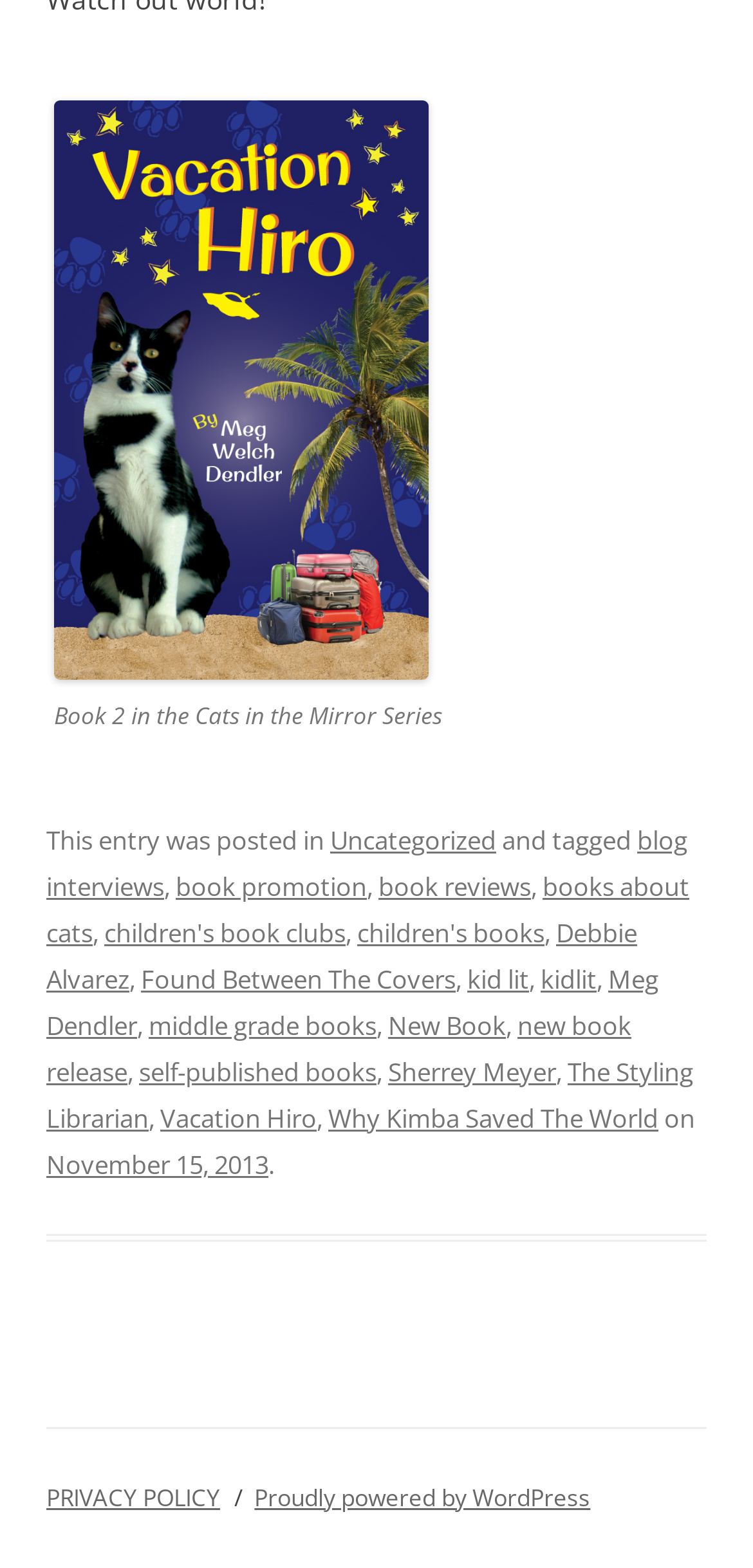Identify the bounding box coordinates for the region to click in order to carry out this instruction: "View the PRIVACY POLICY". Provide the coordinates using four float numbers between 0 and 1, formatted as [left, top, right, bottom].

[0.062, 0.944, 0.292, 0.965]